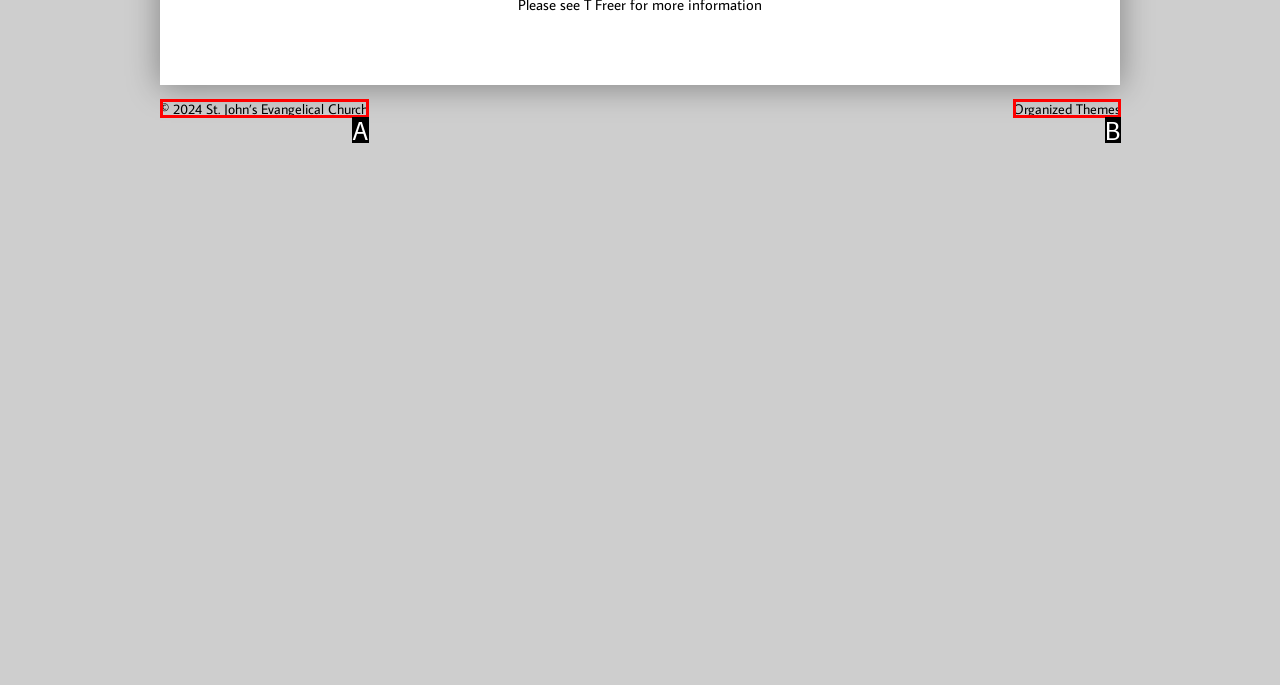Based on the description: Organized Themes, find the HTML element that matches it. Provide your answer as the letter of the chosen option.

B